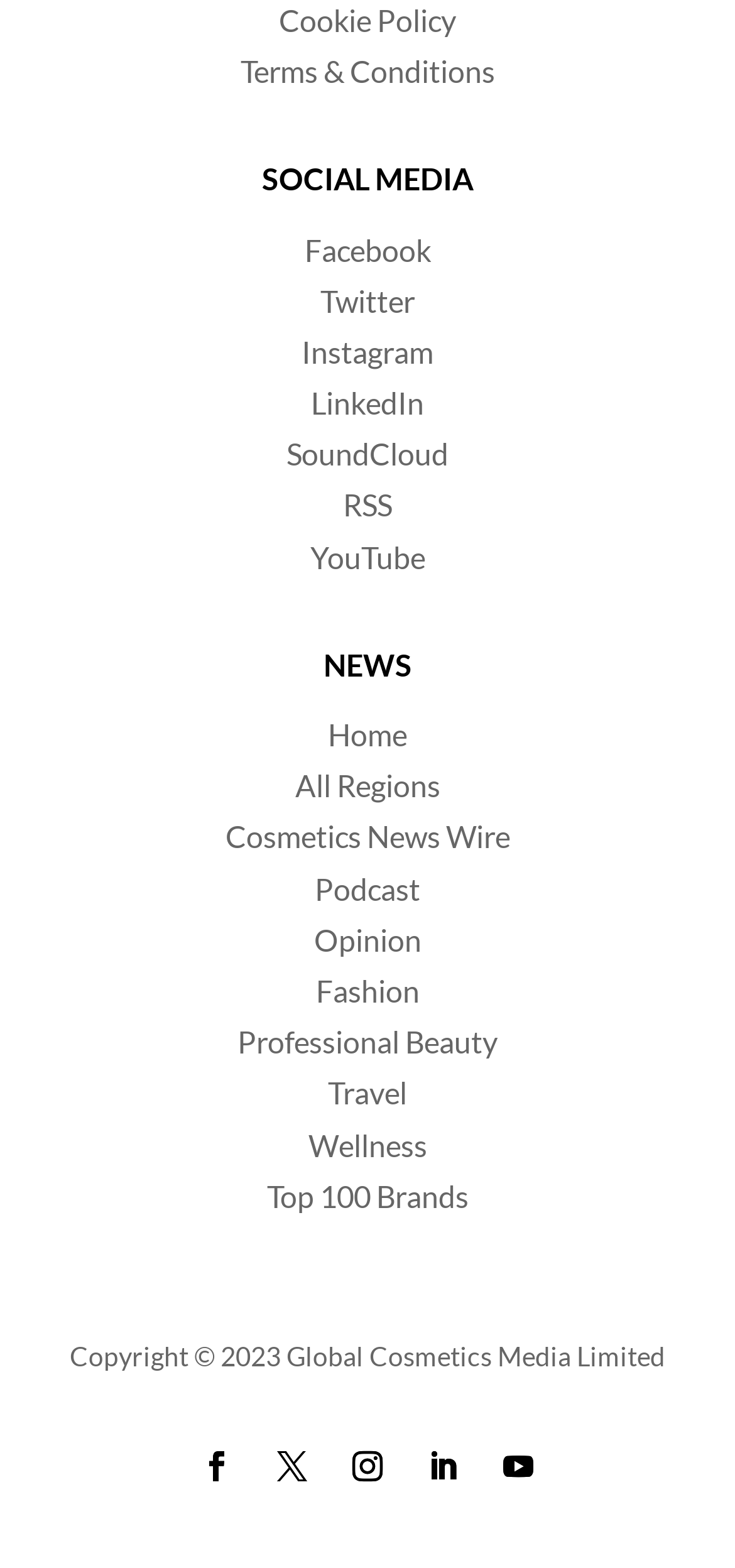Identify the bounding box coordinates of the clickable region to carry out the given instruction: "go to Home".

[0.446, 0.457, 0.554, 0.48]